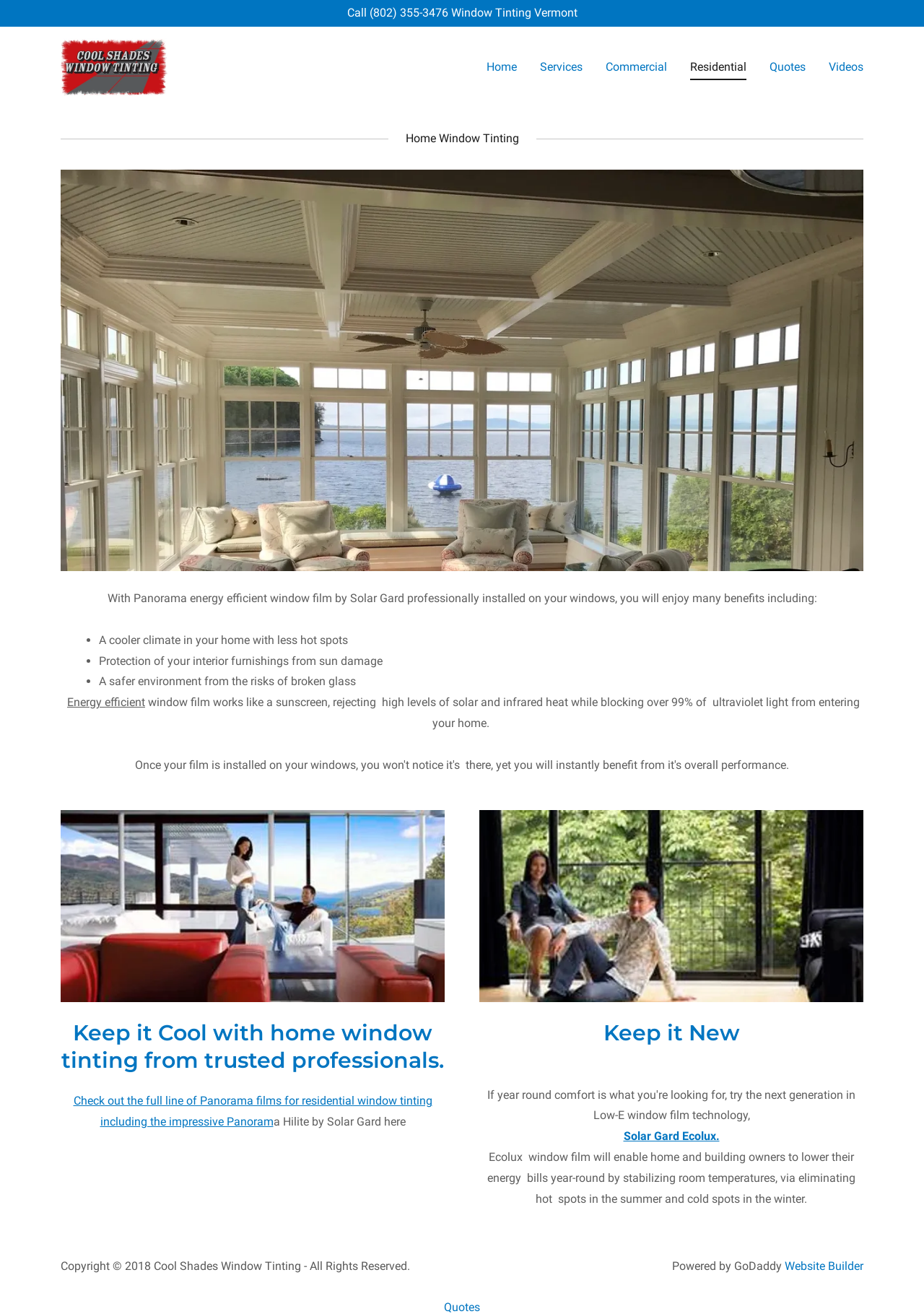Please locate the bounding box coordinates for the element that should be clicked to achieve the following instruction: "Click on the 'Home' link". Ensure the coordinates are given as four float numbers between 0 and 1, i.e., [left, top, right, bottom].

[0.522, 0.041, 0.564, 0.06]